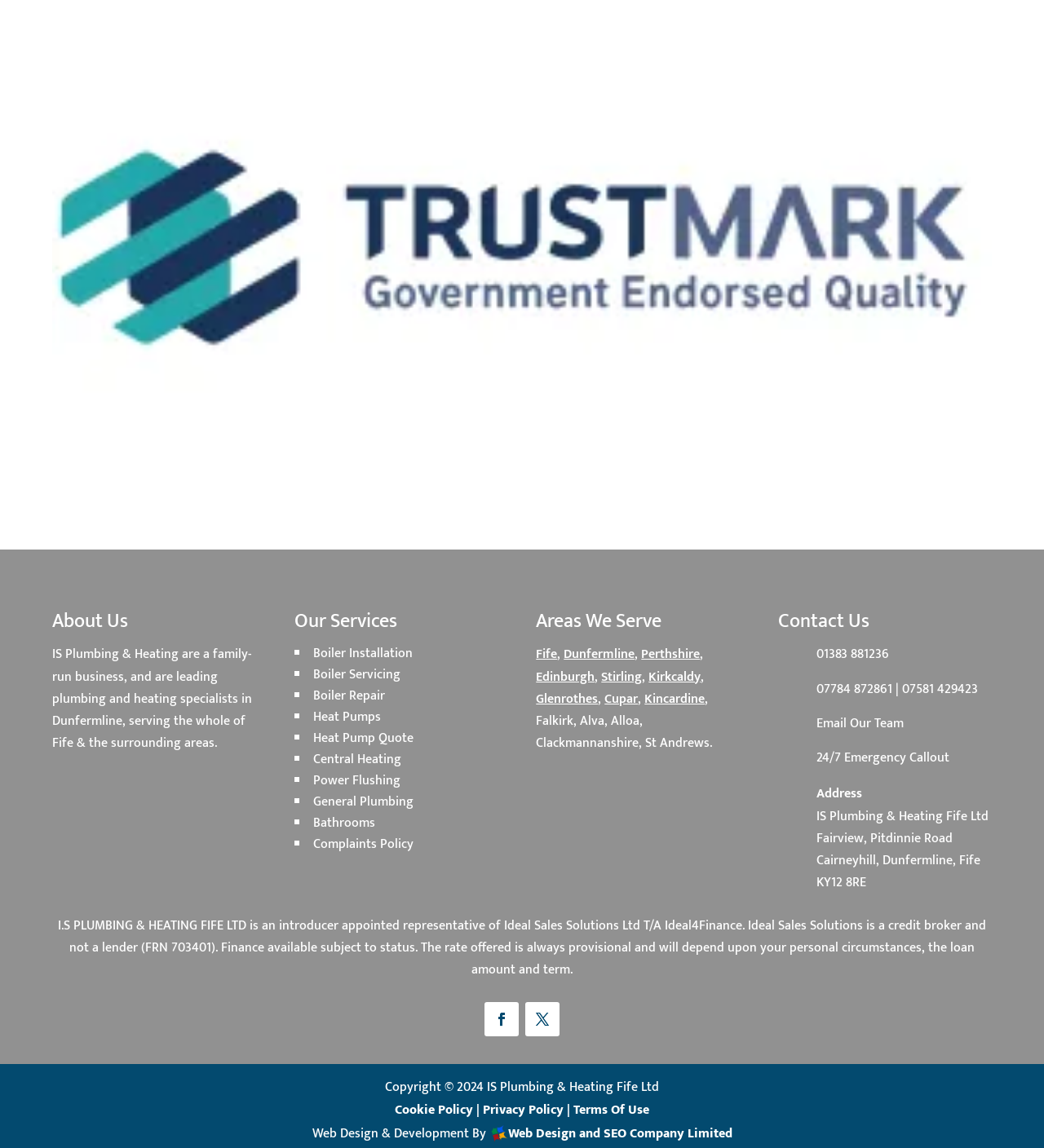Find the bounding box coordinates for the element described here: "Follow".

[0.464, 0.873, 0.497, 0.903]